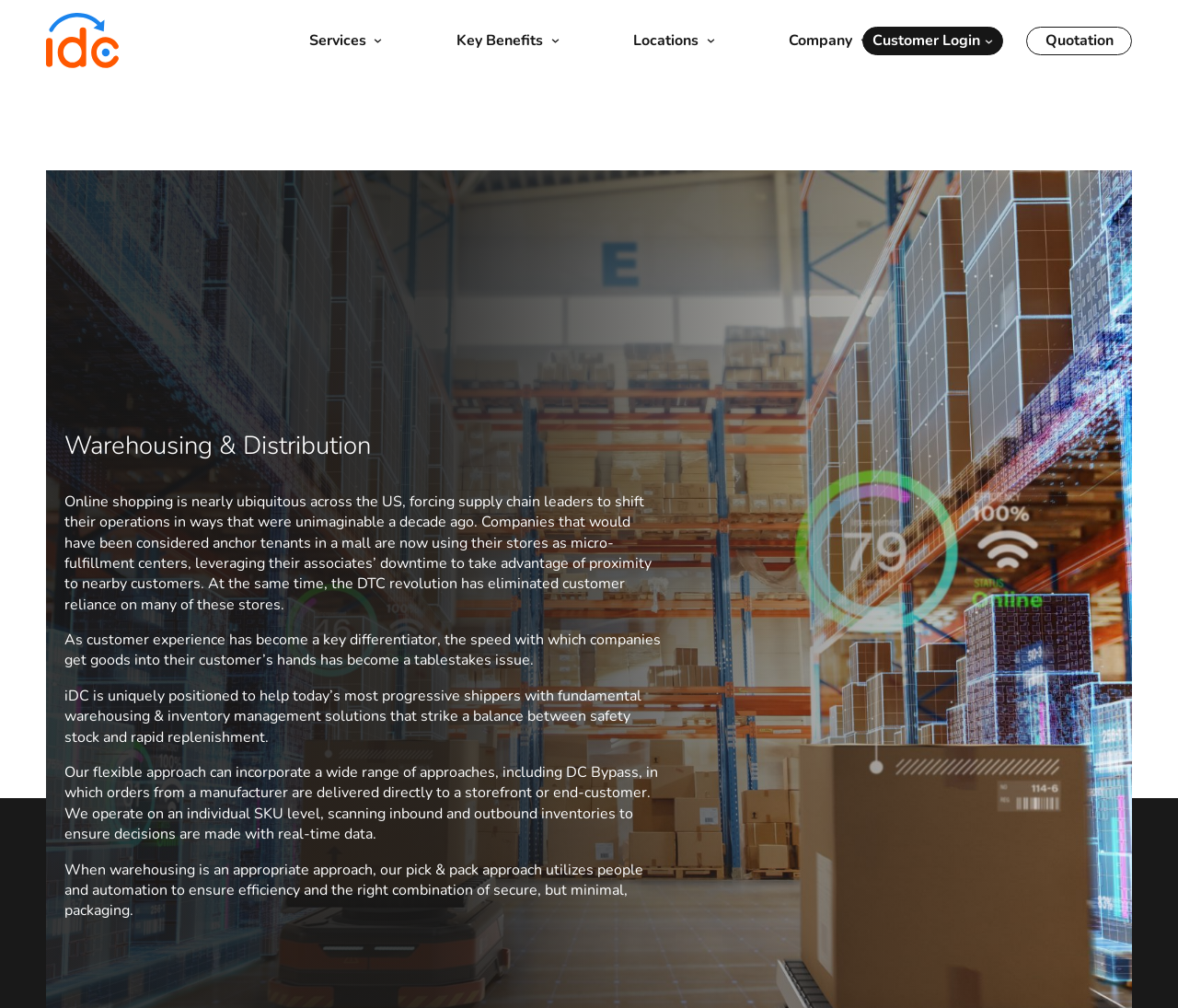What is DC Bypass?
Please respond to the question with a detailed and informative answer.

DC Bypass is an approach mentioned on the webpage, where orders from a manufacturer are delivered directly to a storefront or end-customer, bypassing the need for traditional warehousing and distribution.